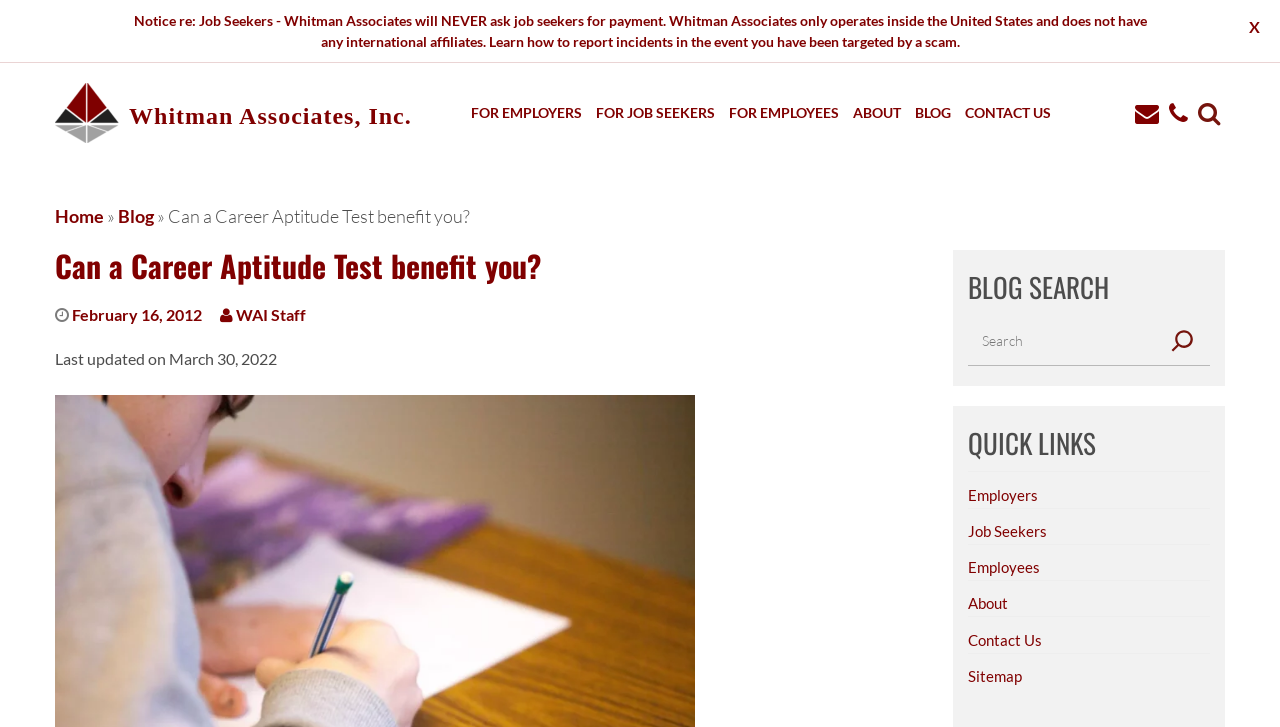Extract the main title from the webpage.

Can a Career Aptitude Test benefit you?